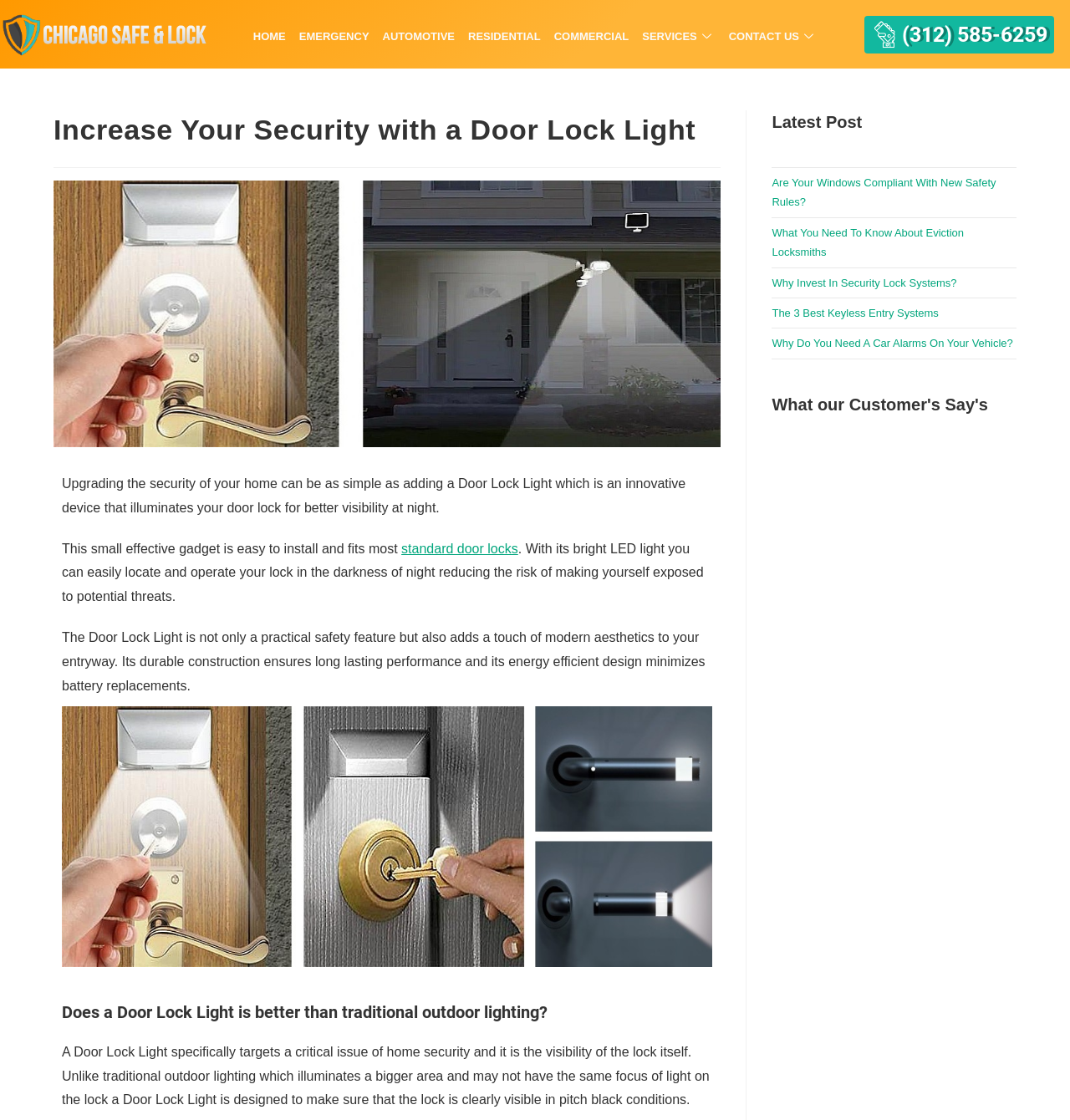Please specify the bounding box coordinates of the element that should be clicked to execute the given instruction: 'Read the latest post 'Are Your Windows Compliant With New Safety Rules?''. Ensure the coordinates are four float numbers between 0 and 1, expressed as [left, top, right, bottom].

[0.721, 0.157, 0.931, 0.186]